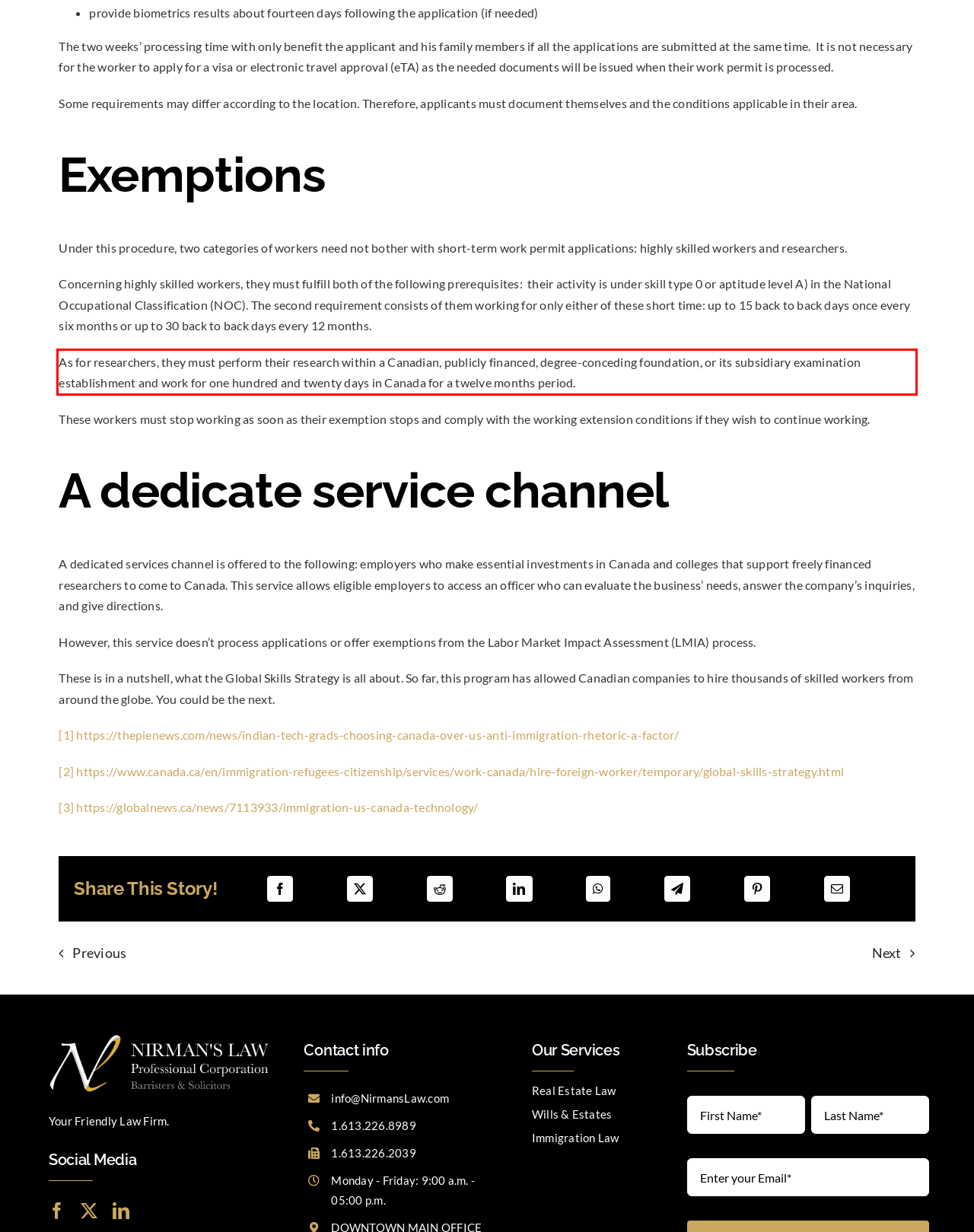Identify the red bounding box in the webpage screenshot and perform OCR to generate the text content enclosed.

As for researchers, they must perform their research within a Canadian, publicly financed, degree-conceding foundation, or its subsidiary examination establishment and work for one hundred and twenty days in Canada for a twelve months period.